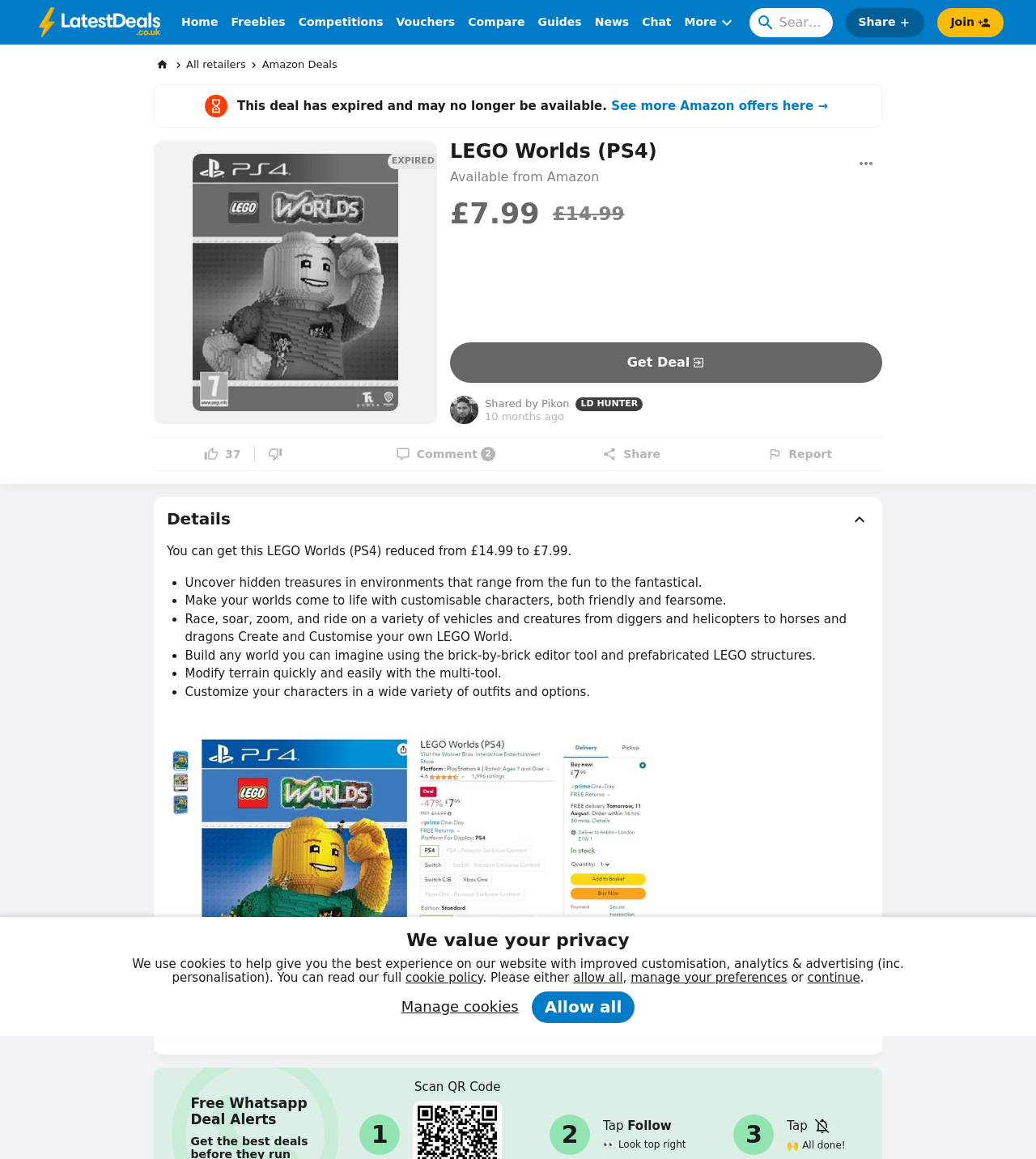Please identify the bounding box coordinates of the area I need to click to accomplish the following instruction: "Like the deal".

[0.197, 0.386, 0.232, 0.398]